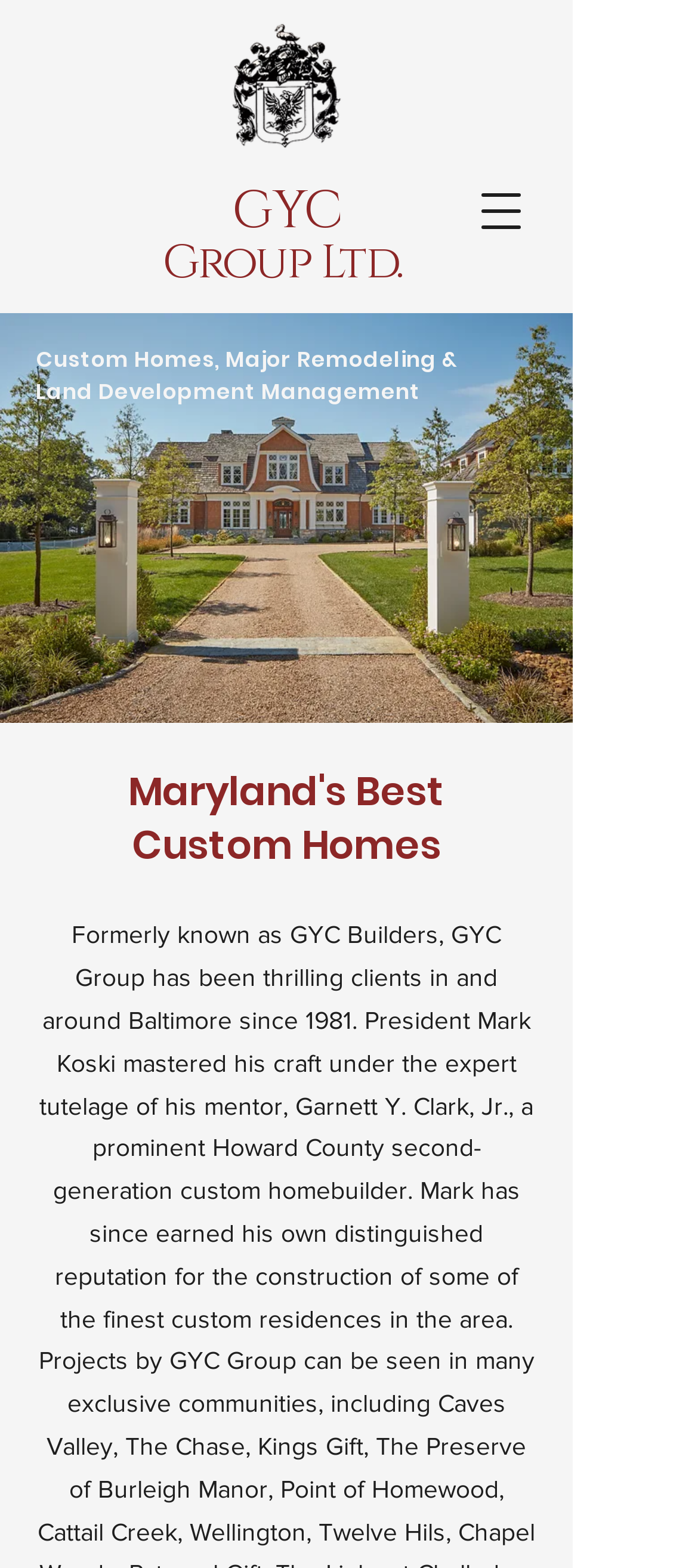What services does the company offer?
Using the visual information, reply with a single word or short phrase.

Custom Homes, Major Remodeling & Land Development Management